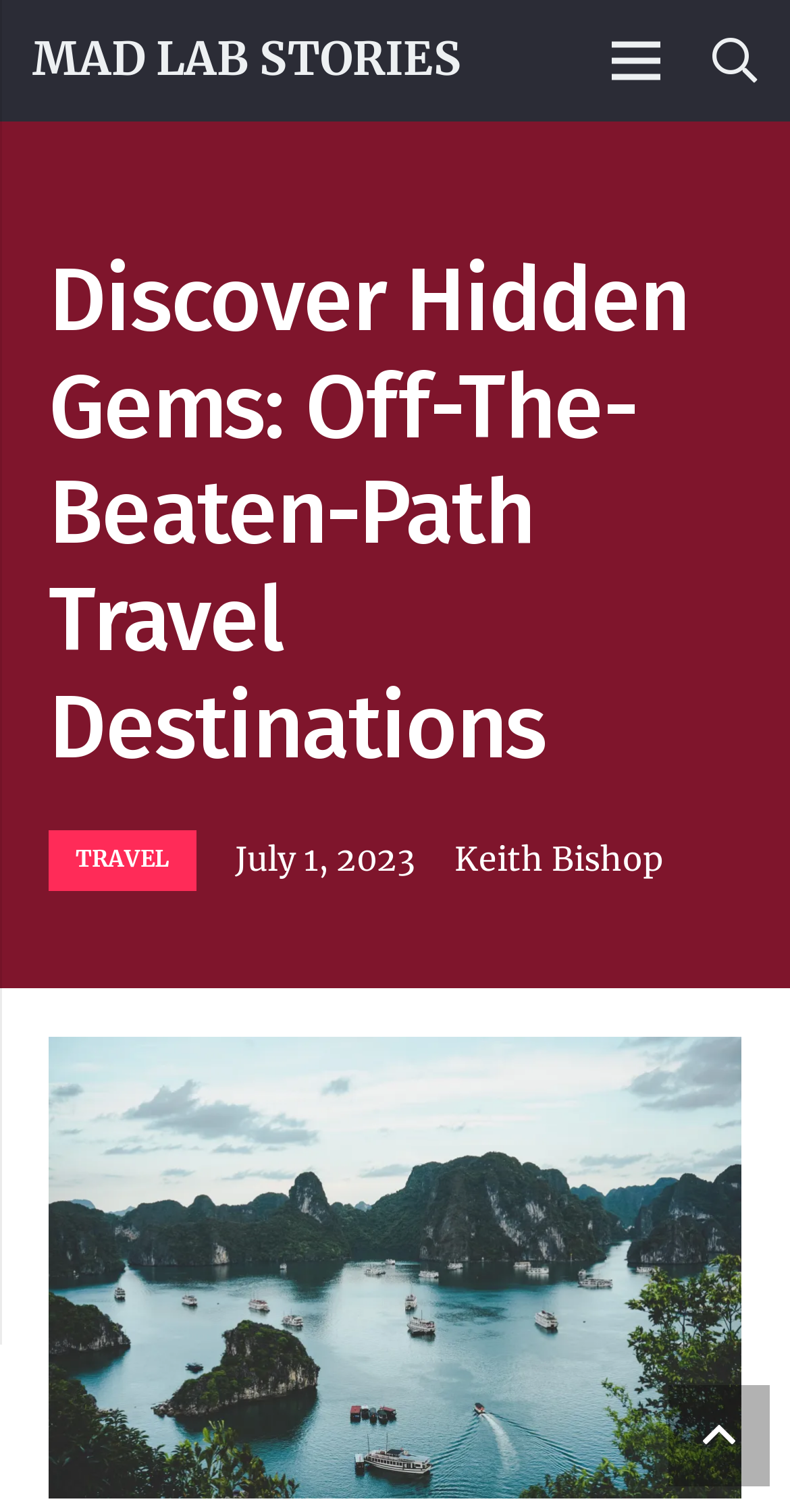Determine the bounding box coordinates (top-left x, top-left y, bottom-right x, bottom-right y) of the UI element described in the following text: TRAVEL

[0.062, 0.55, 0.248, 0.589]